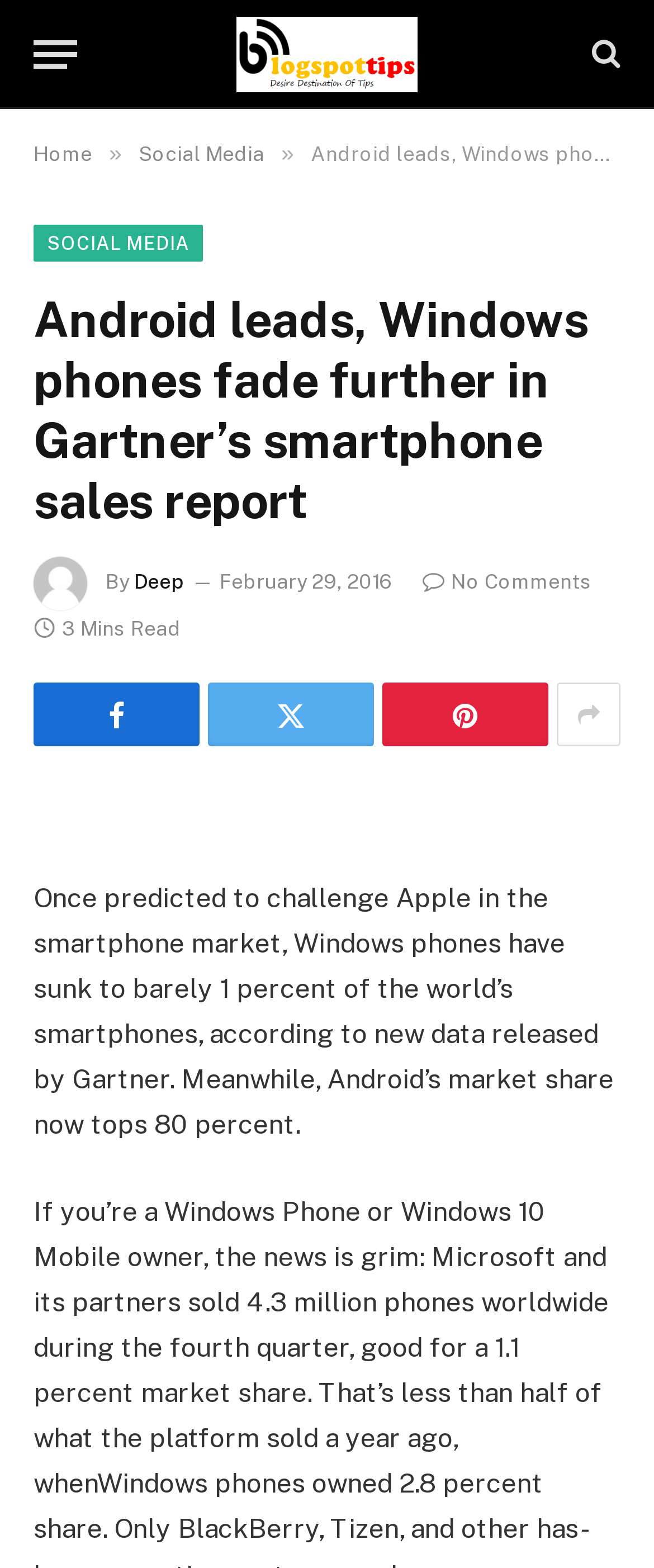Who wrote the article? Look at the image and give a one-word or short phrase answer.

Deep